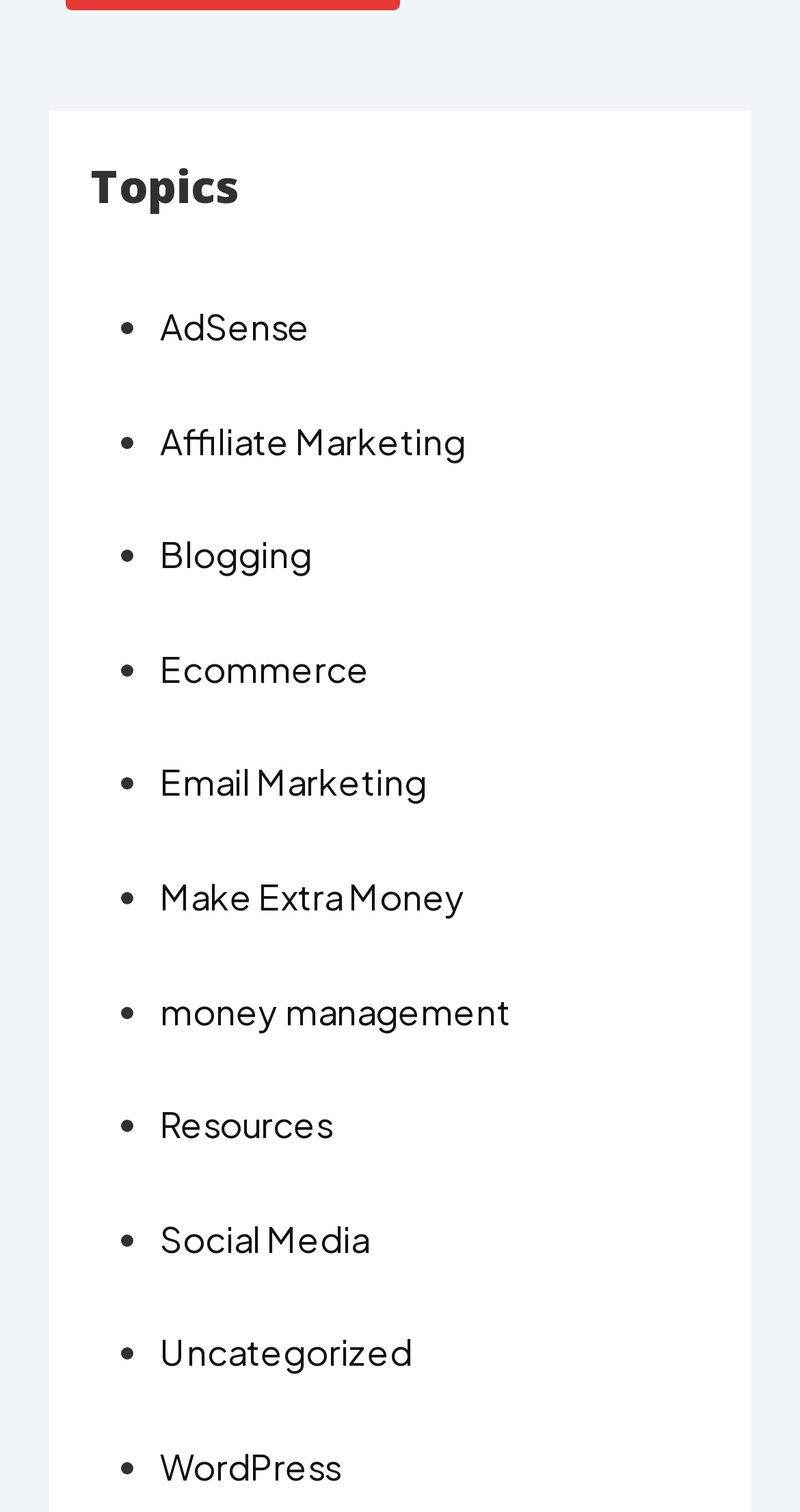Please pinpoint the bounding box coordinates for the region I should click to adhere to this instruction: "Learn about WordPress".

[0.2, 0.955, 0.426, 0.985]